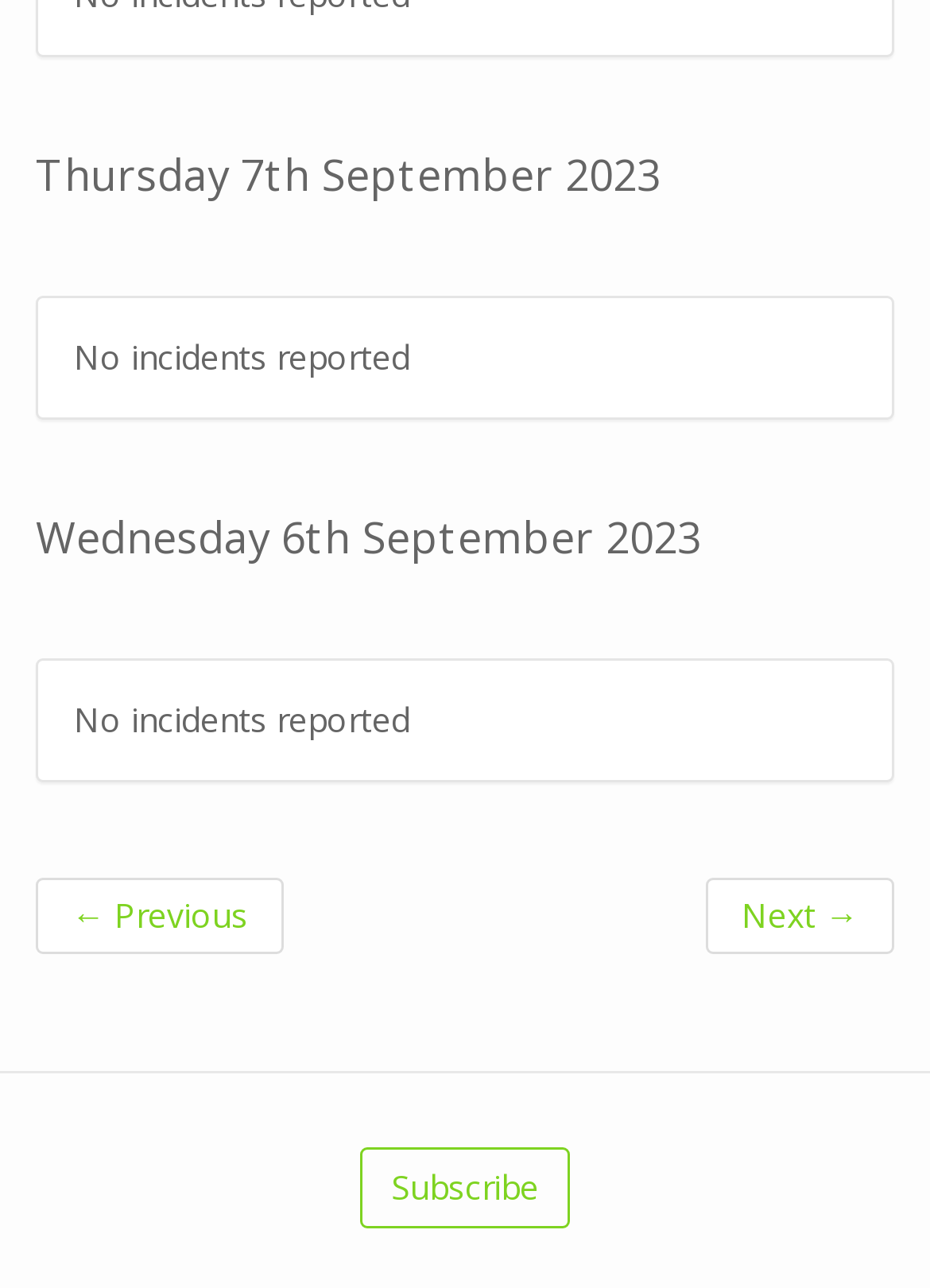What is the purpose of the 'Next' link?
Could you give a comprehensive explanation in response to this question?

The 'Next' link is located at the bottom of the webpage, suggesting that it is used to navigate to the next page of incident reports.